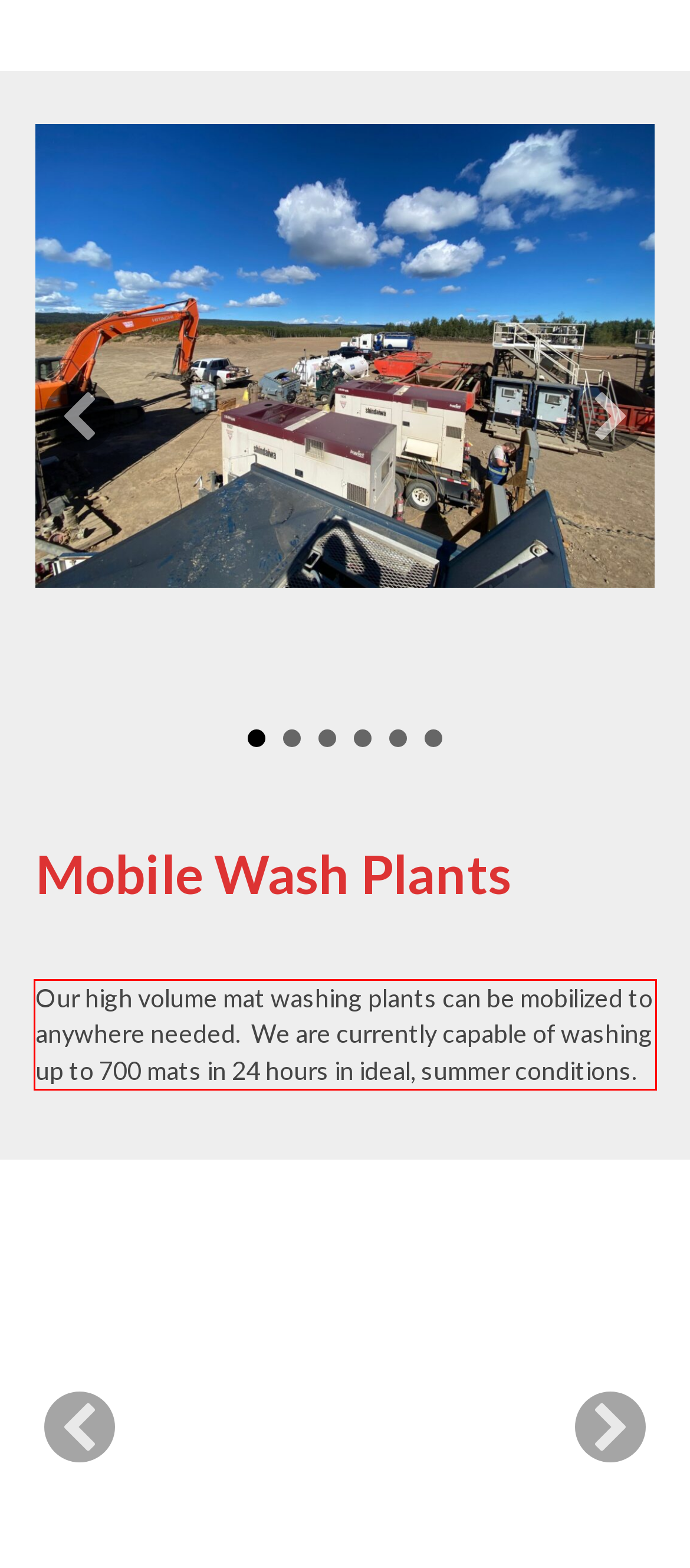Please identify and extract the text from the UI element that is surrounded by a red bounding box in the provided webpage screenshot.

Our high volume mat washing plants can be mobilized to anywhere needed. We are currently capable of washing up to 700 mats in 24 hours in ideal, summer conditions.